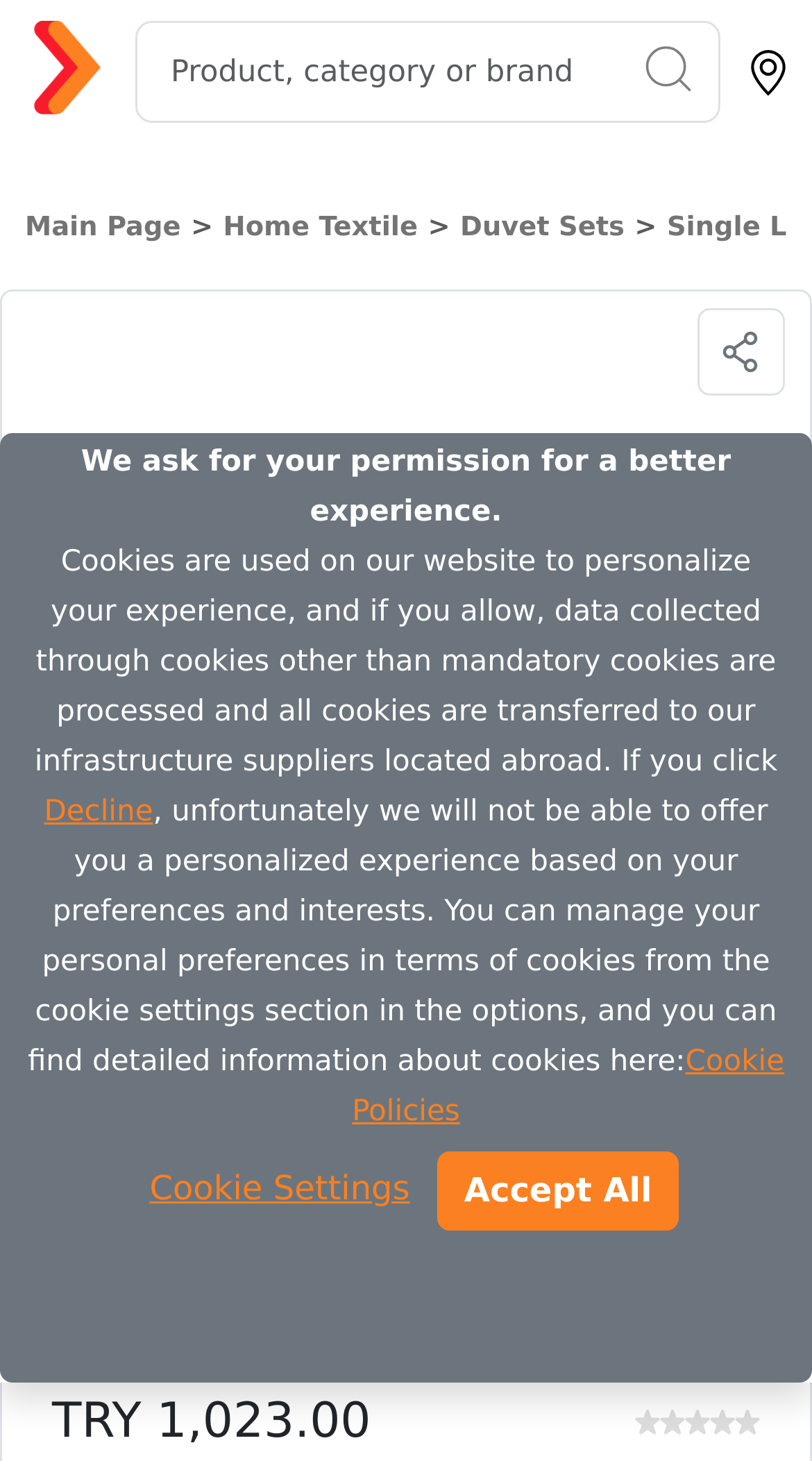Determine and generate the text content of the webpage's headline.

Taç Minnie Lovely Glitter Single Duvet Cover Set